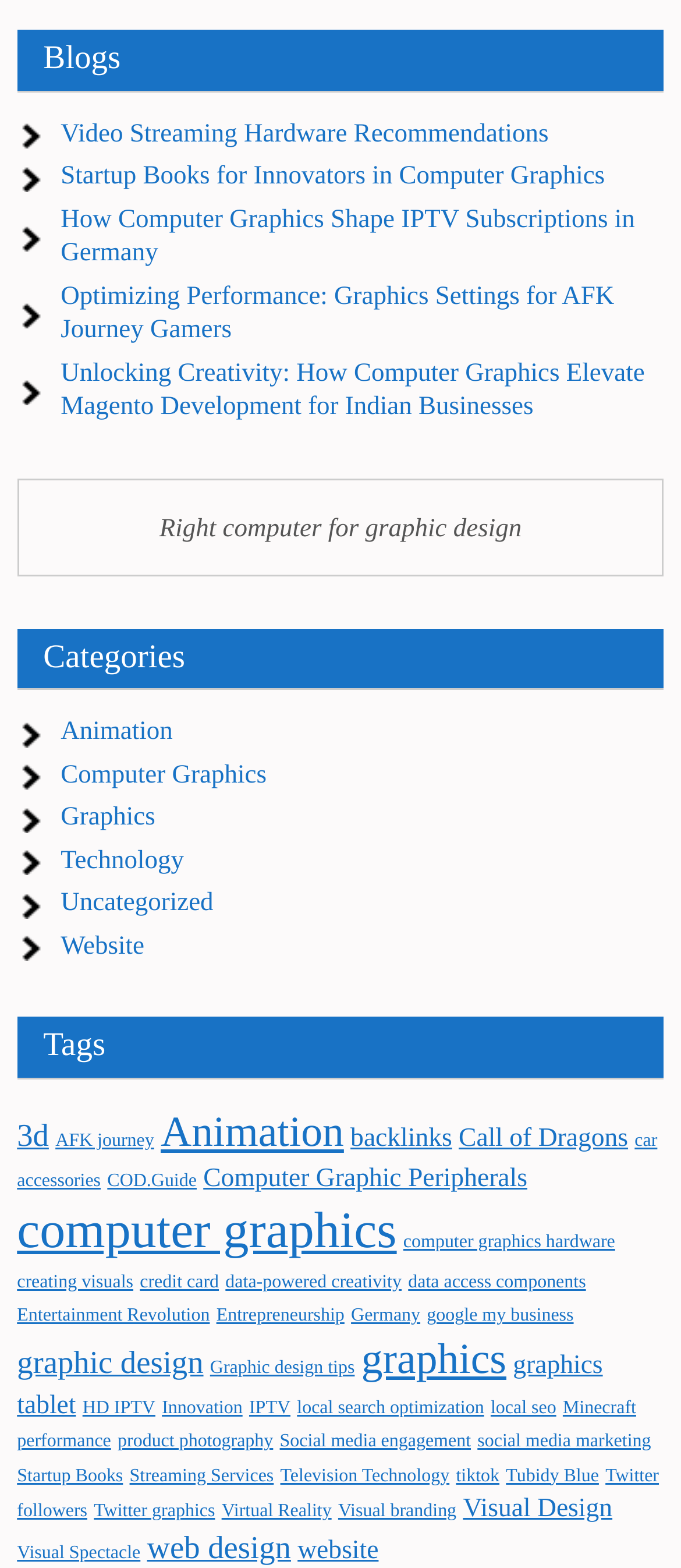Can you specify the bounding box coordinates of the area that needs to be clicked to fulfill the following instruction: "Go to Home page"?

None